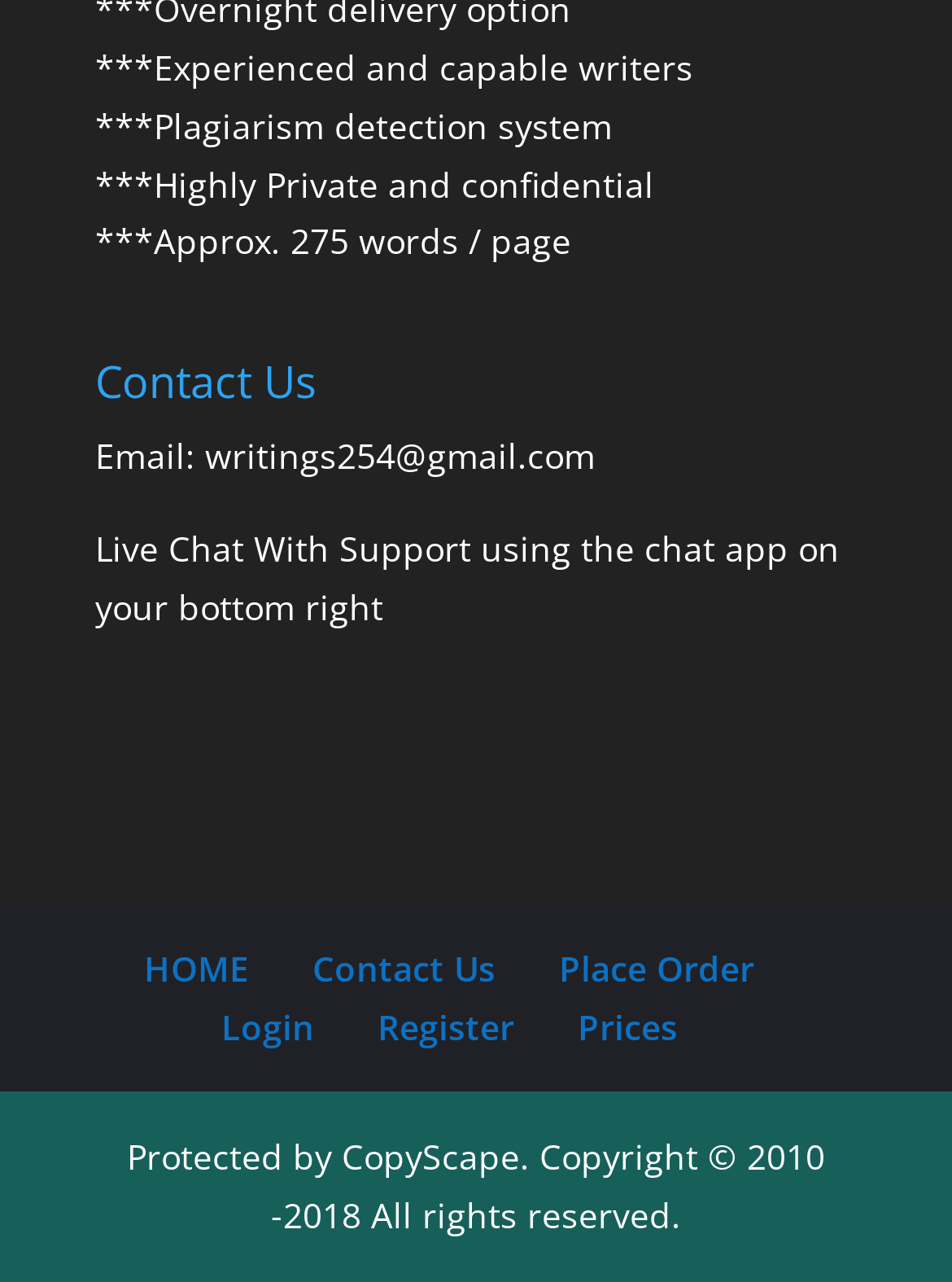Identify the bounding box for the UI element specified in this description: "Contact Us". The coordinates must be four float numbers between 0 and 1, formatted as [left, top, right, bottom].

[0.328, 0.737, 0.521, 0.773]